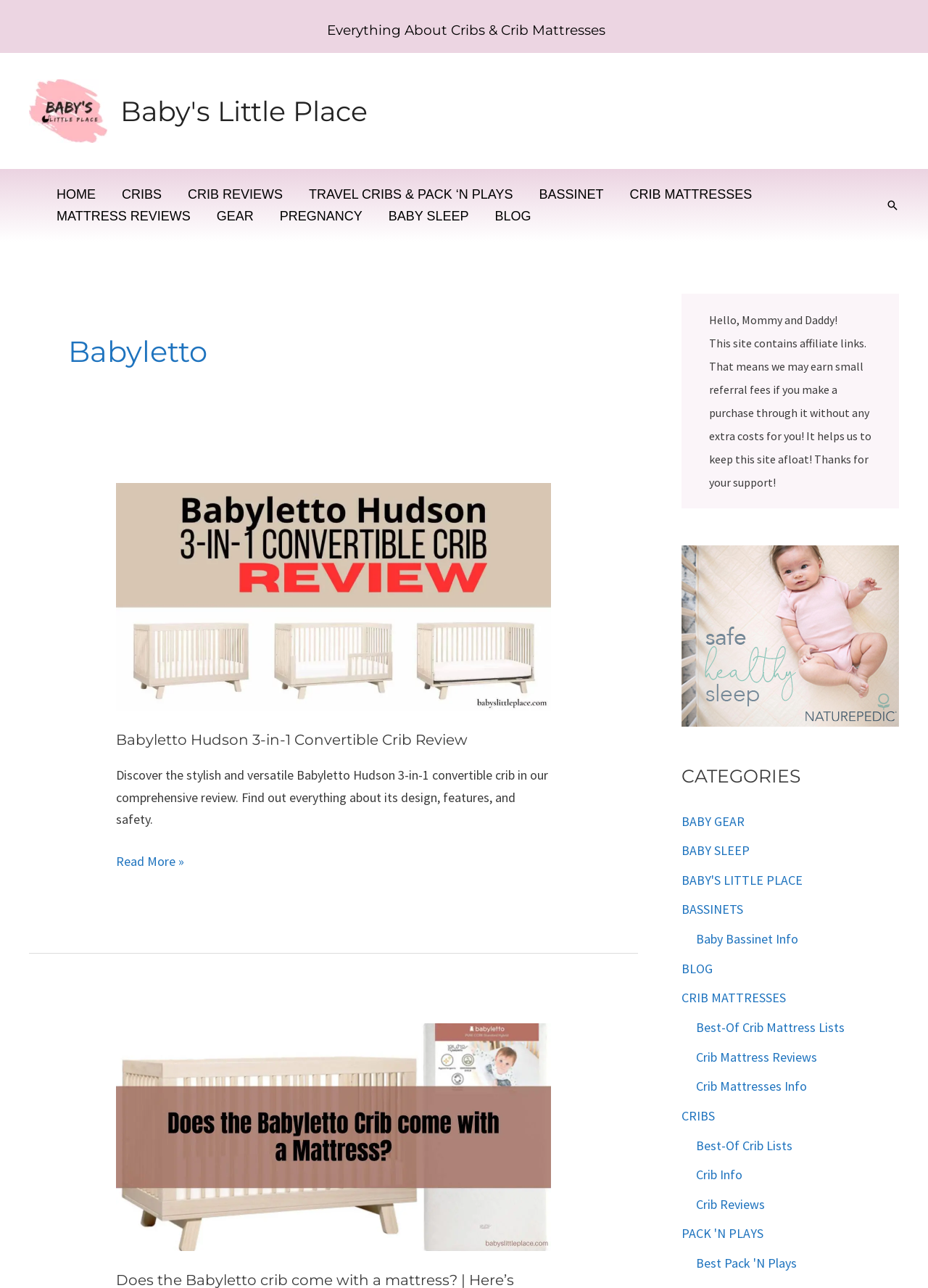Give a one-word or one-phrase response to the question:
What categories are available on this webpage?

Baby Gear, Baby Sleep, etc.